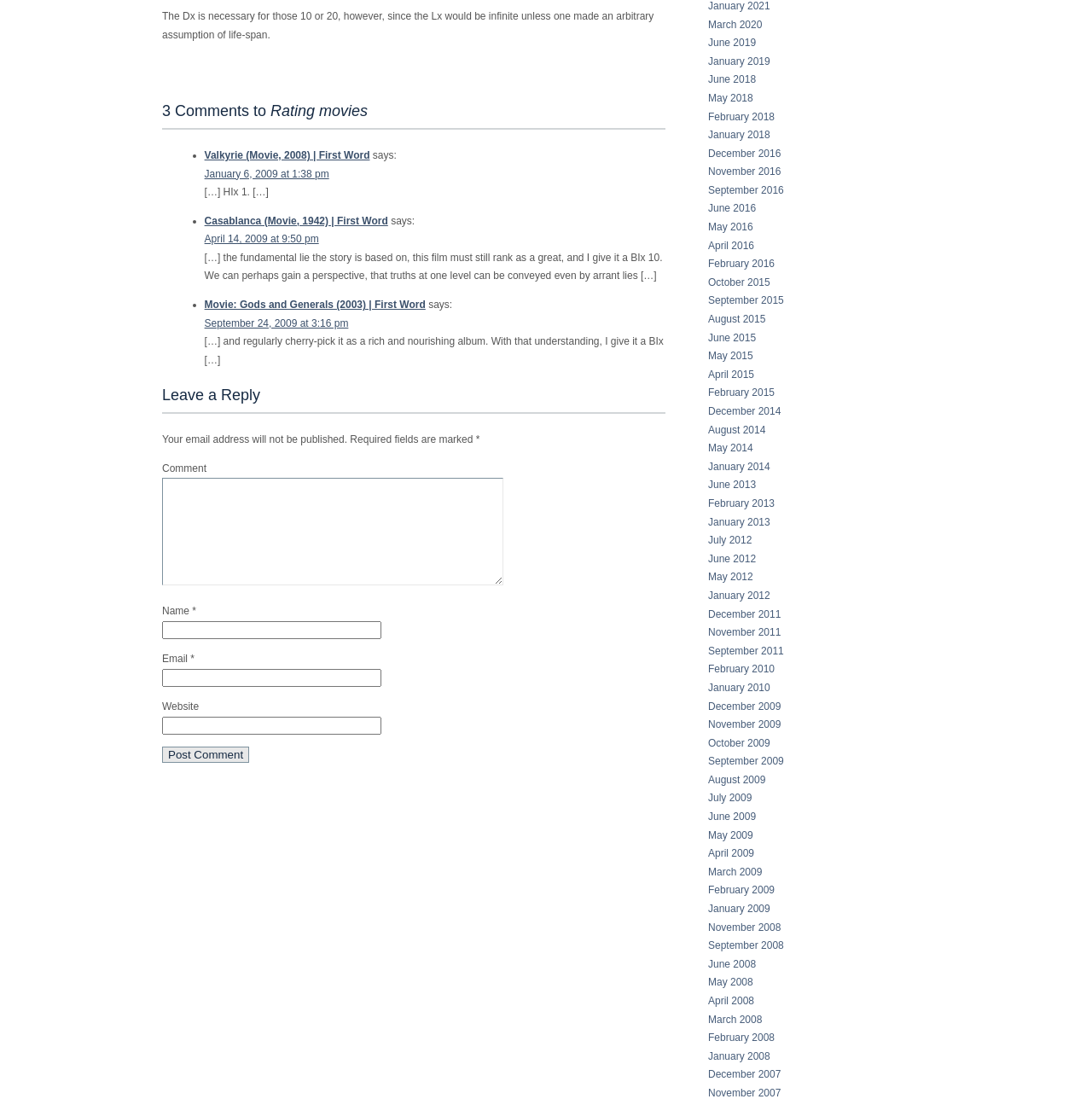What is the format of the dates in the links on the right side of the webpage?
Please provide a single word or phrase in response based on the screenshot.

Month Year